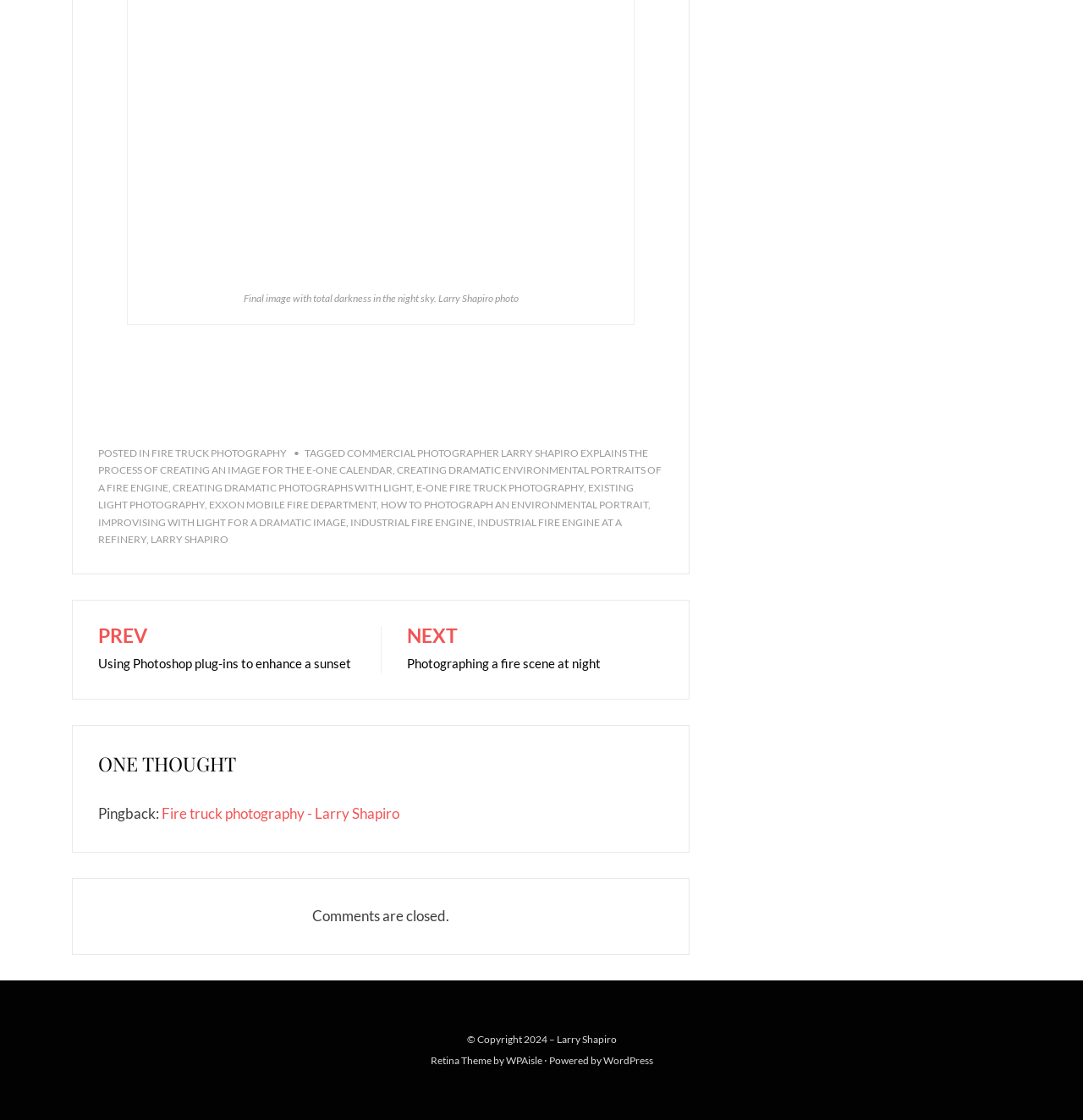Please provide a one-word or short phrase answer to the question:
What is the name of the theme used by the website?

Retina Theme